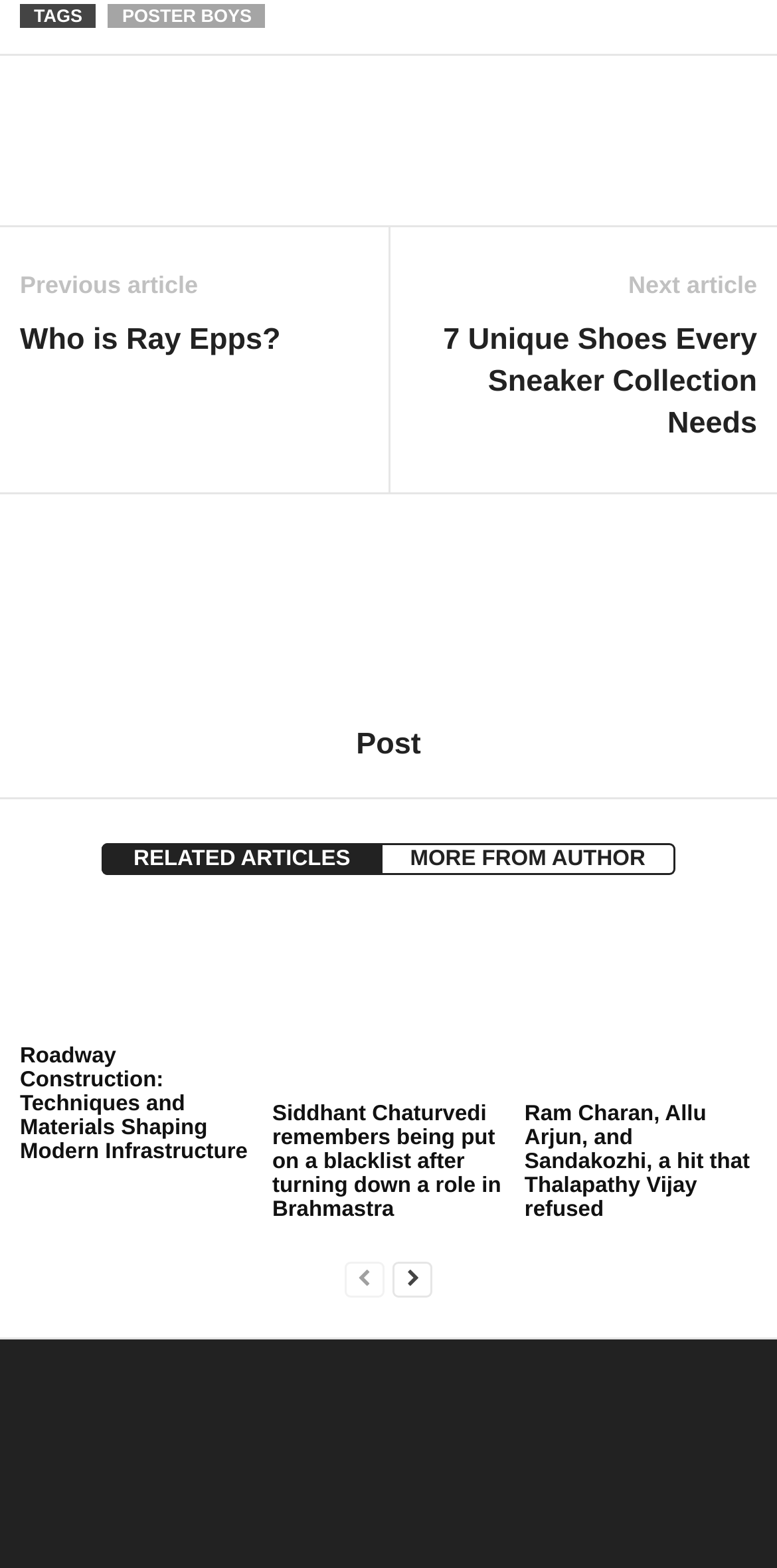Determine the bounding box coordinates for the UI element described. Format the coordinates as (top-left x, top-left y, bottom-right x, bottom-right y) and ensure all values are between 0 and 1. Element description: Who is Ray Epps?

[0.026, 0.204, 0.361, 0.231]